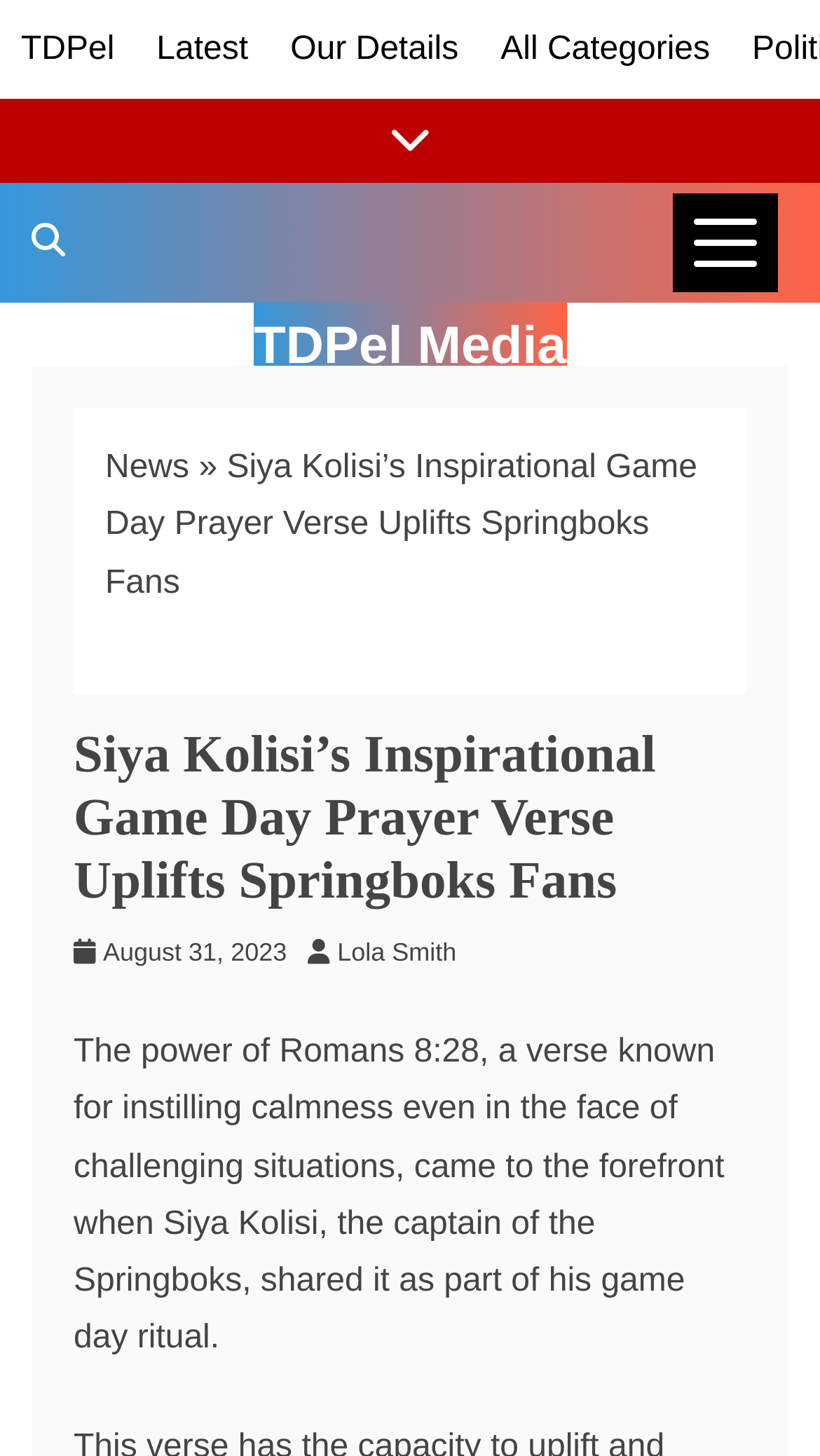Determine the bounding box coordinates for the region that must be clicked to execute the following instruction: "Click the Post Comment button".

None